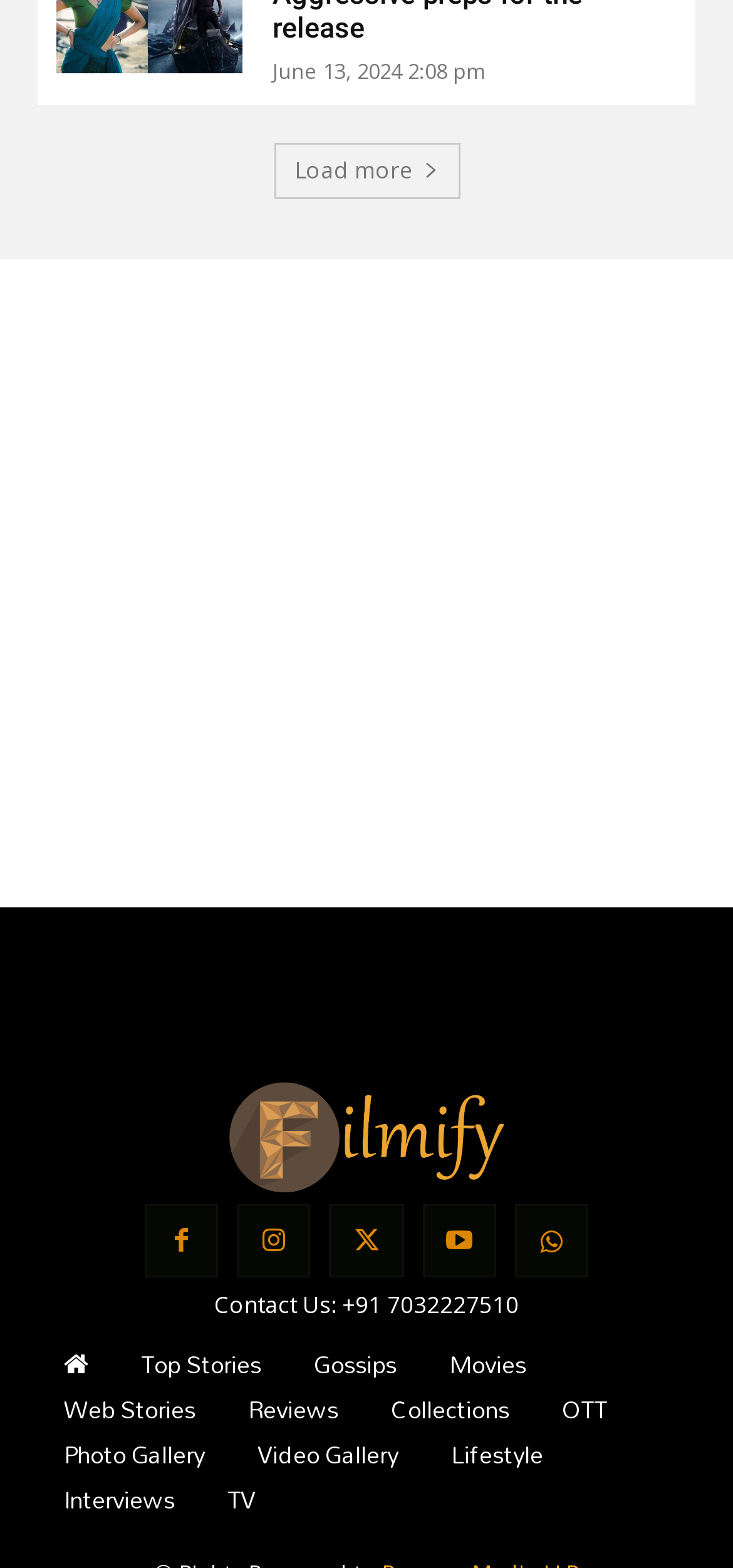Please identify the bounding box coordinates for the region that you need to click to follow this instruction: "View the Photo Gallery".

[0.051, 0.919, 0.315, 0.936]